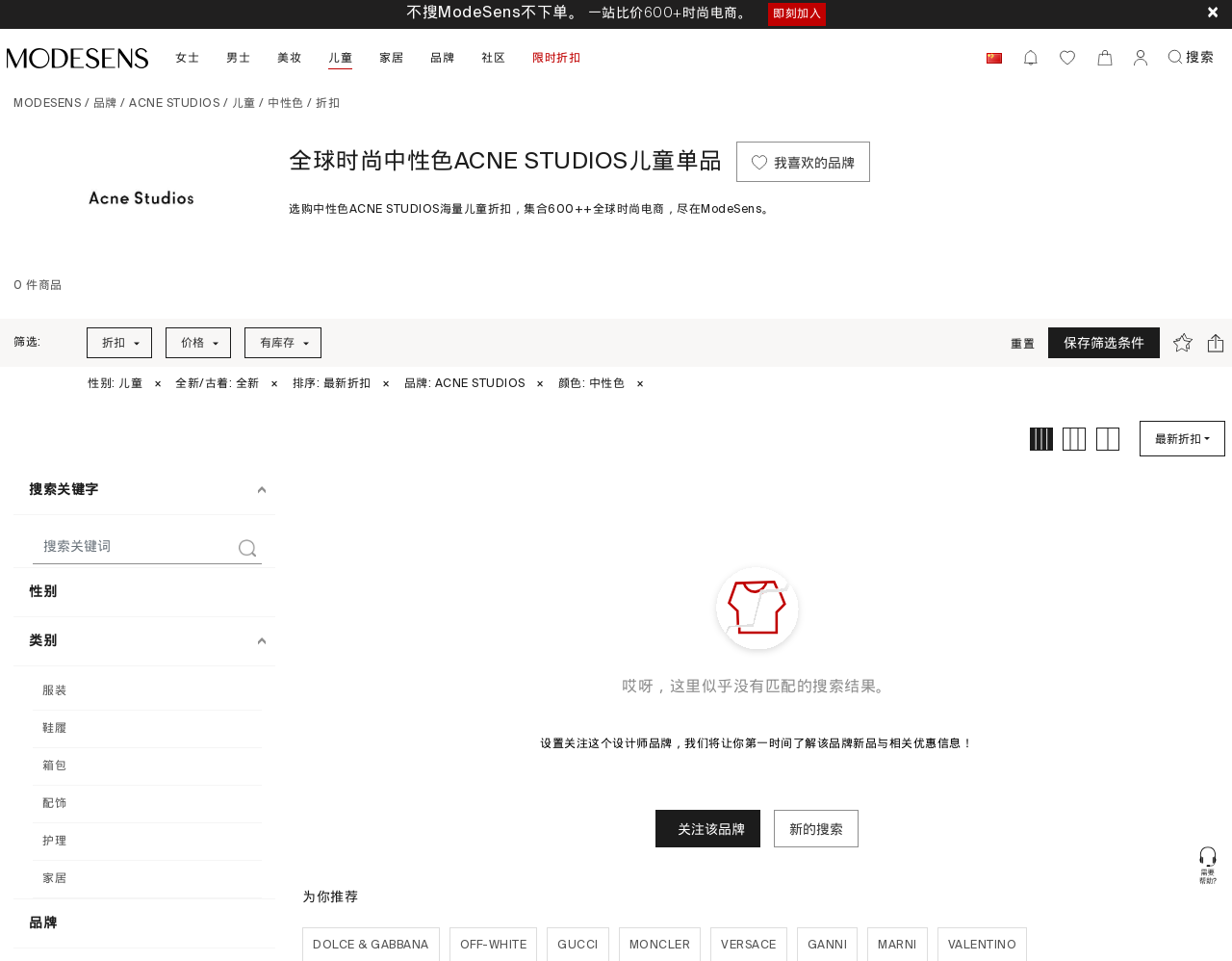Please provide the bounding box coordinate of the region that matches the element description: parent_node: 重置 title="保存的搜索条件". Coordinates should be in the format (top-left x, top-left y, bottom-right x, bottom-right y) and all values should be between 0 and 1.

[0.952, 0.347, 0.979, 0.367]